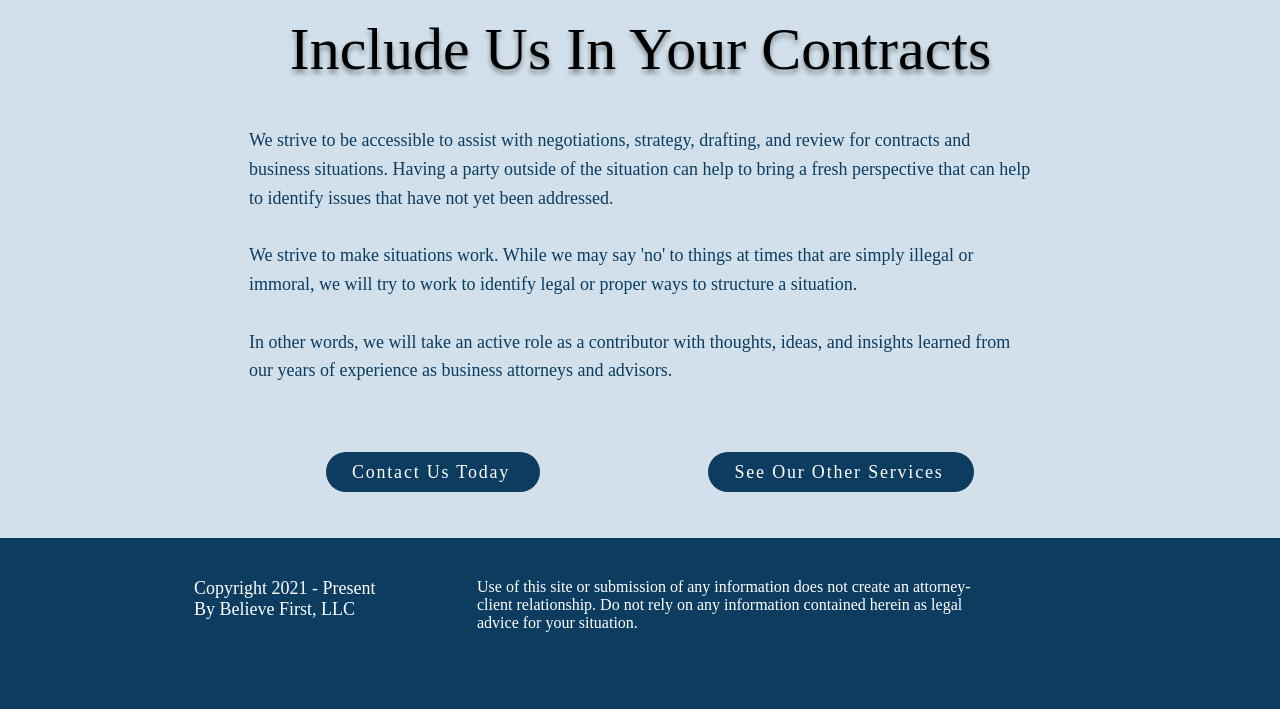Give a one-word or short phrase answer to the question: 
What is the copyright year range?

2021 - Present